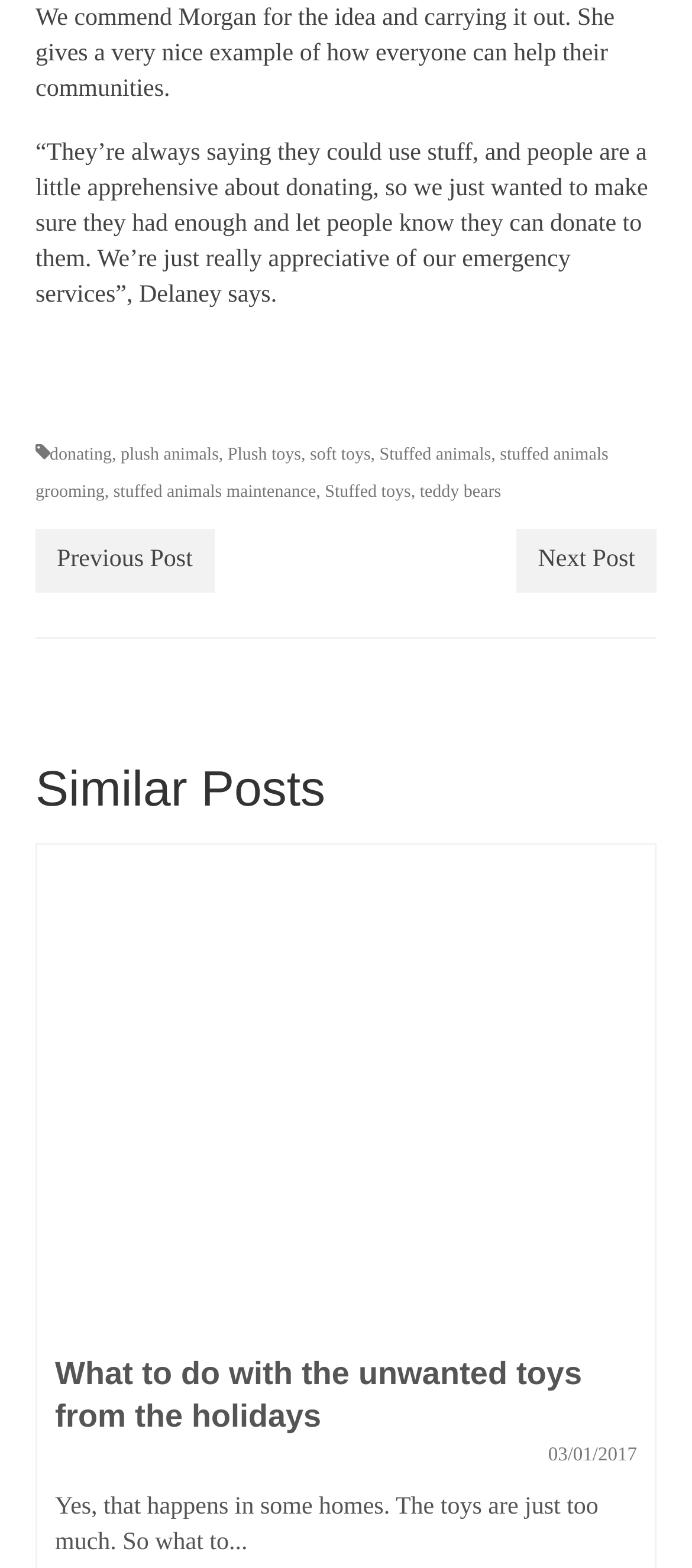Using the description "Next Post", predict the bounding box of the relevant HTML element.

[0.747, 0.337, 0.949, 0.377]